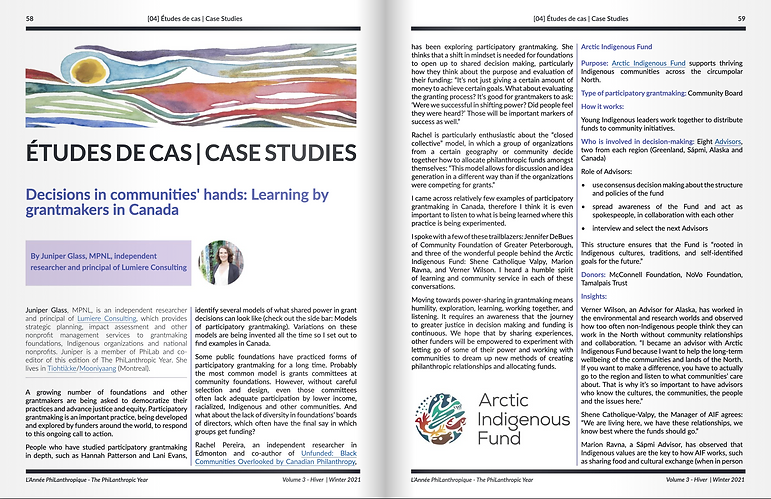Answer the question with a single word or phrase: 
What is the role of the Arctic Indigenous Fund?

Facilitating effective community engagement and decision-making processes